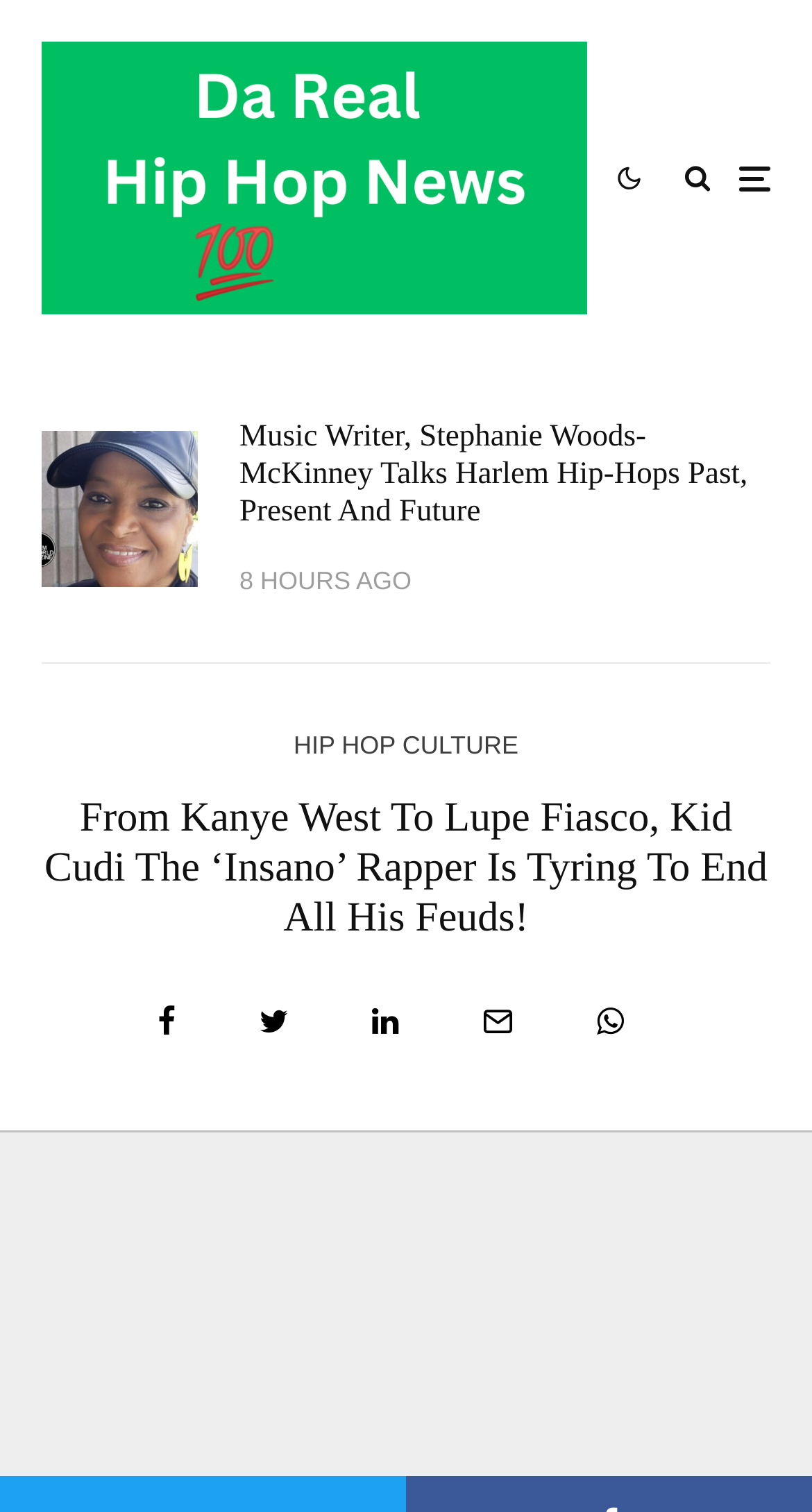Using the provided element description "aria-label="Share"", determine the bounding box coordinates of the UI element.

[0.194, 0.665, 0.217, 0.685]